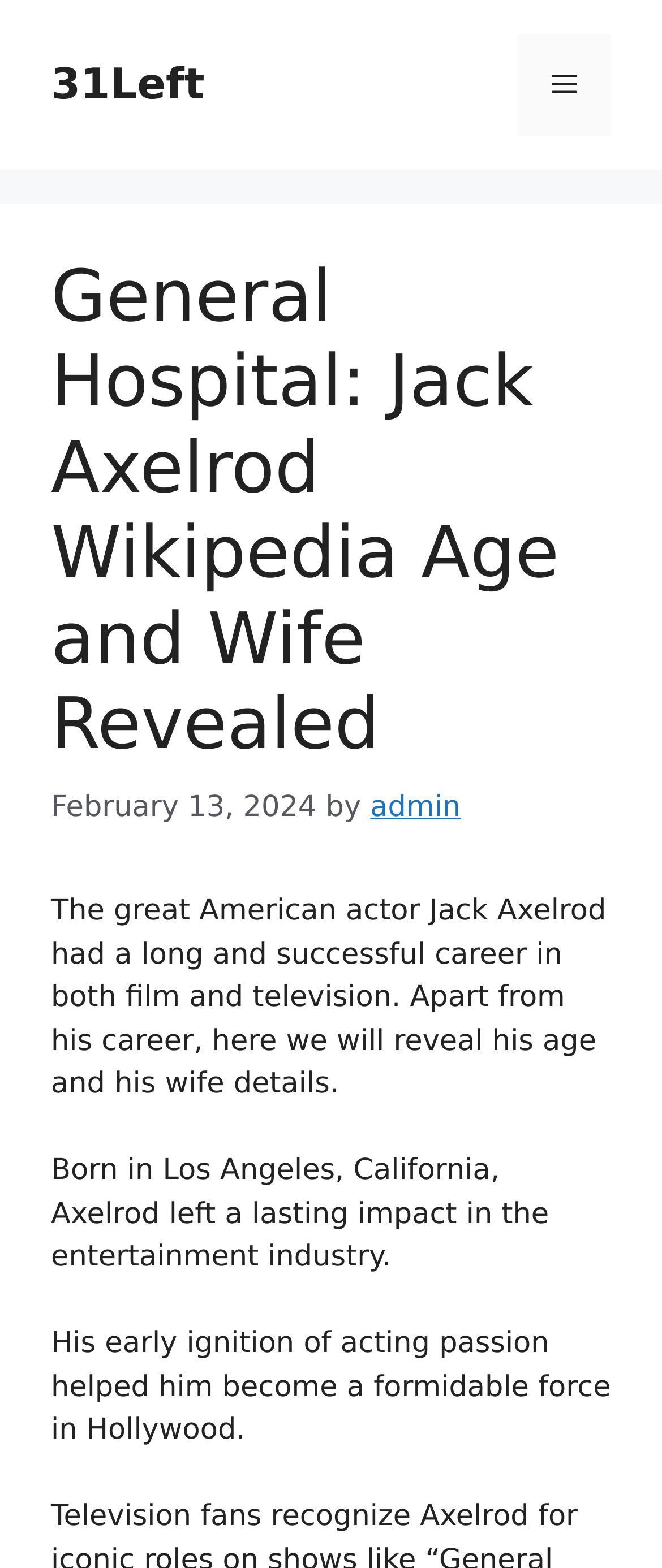Provide the bounding box coordinates of the HTML element this sentence describes: "Menu". The bounding box coordinates consist of four float numbers between 0 and 1, i.e., [left, top, right, bottom].

[0.782, 0.022, 0.923, 0.087]